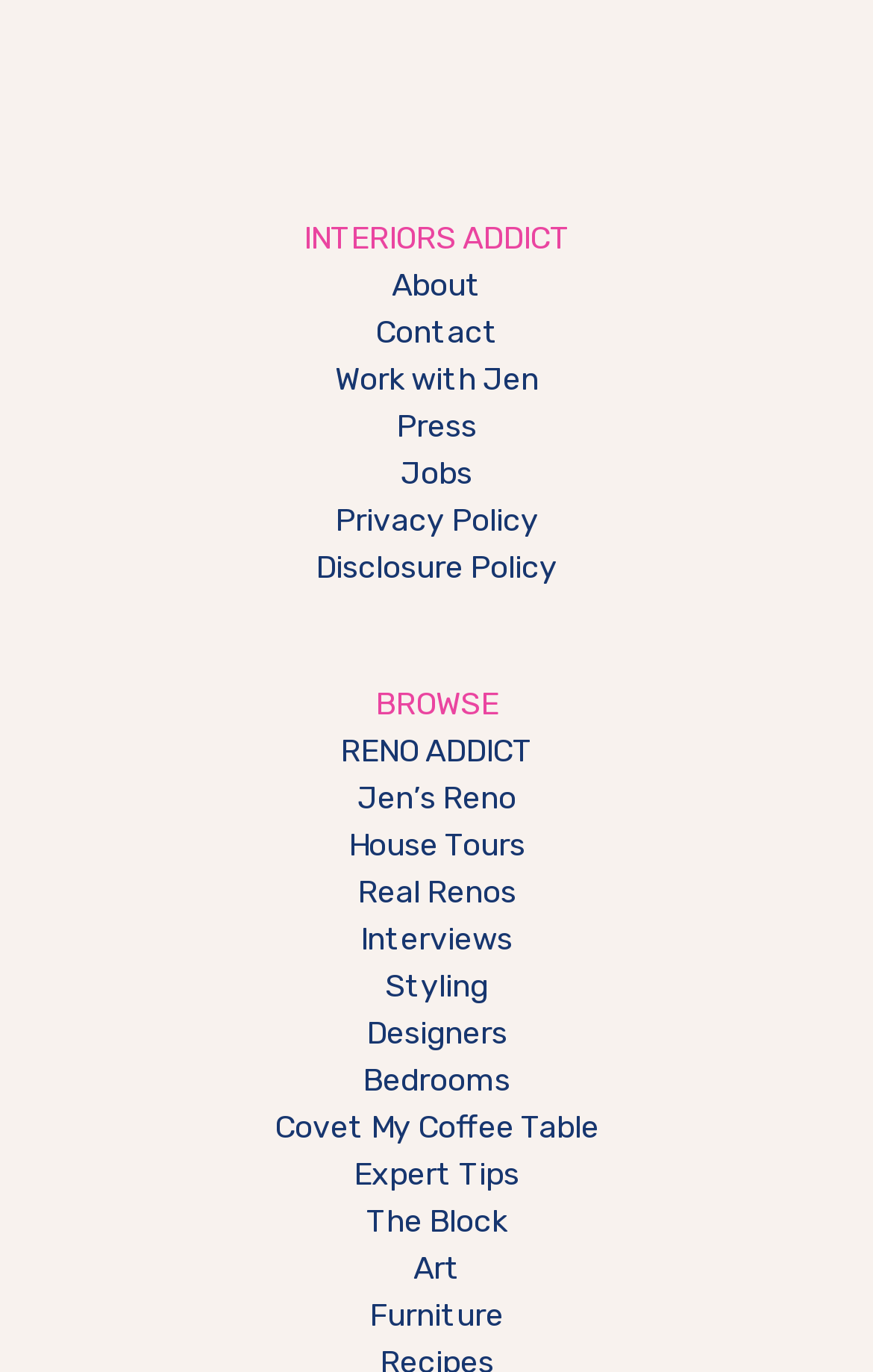What is the category of 'Jen’s Reno'?
Please provide a single word or phrase as your answer based on the screenshot.

RENO ADDICT